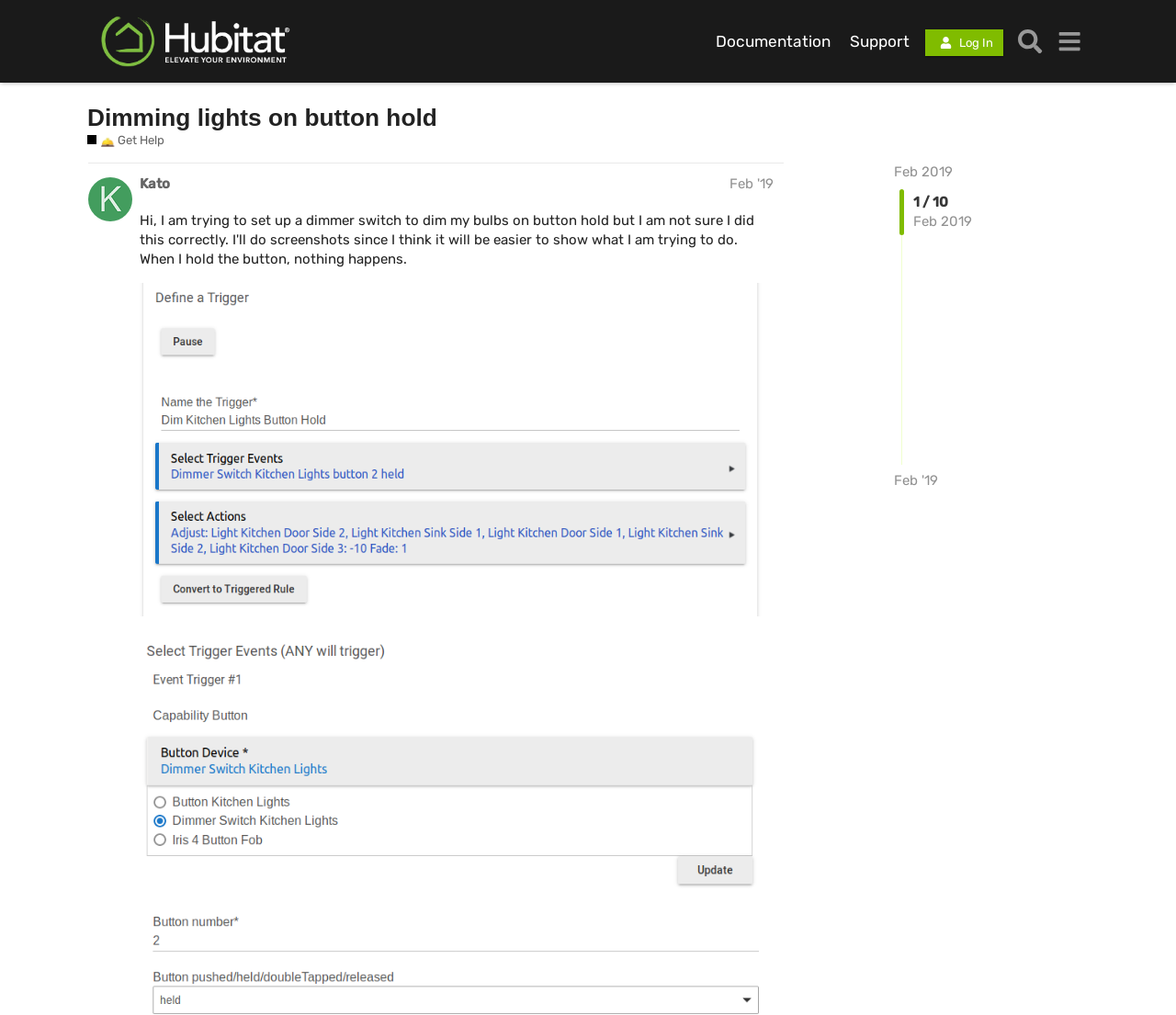How many links are there in the header?
Using the image as a reference, answer with just one word or a short phrase.

4